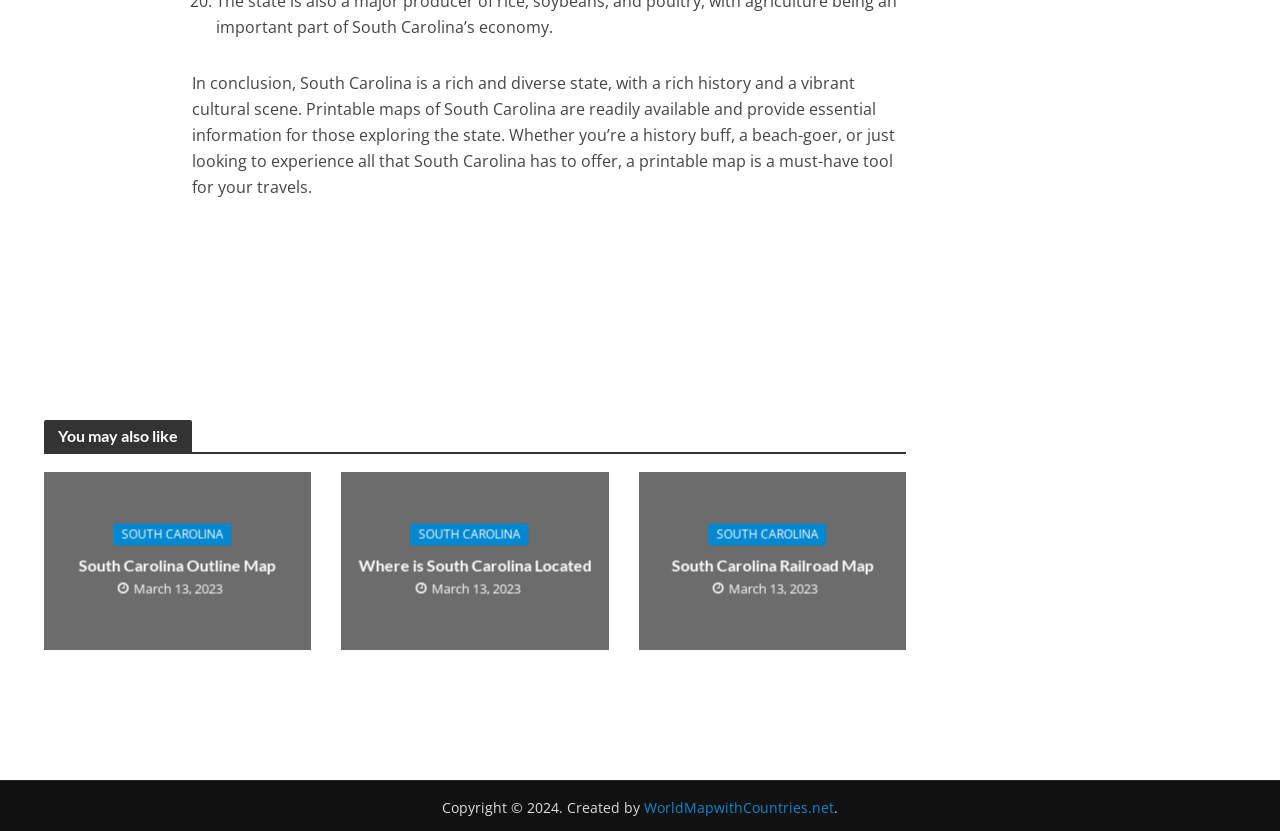Provide the bounding box coordinates for the UI element that is described by this text: "title="Where is South Carolina Located"". The coordinates should be in the form of four float numbers between 0 and 1: [left, top, right, bottom].

[0.266, 0.66, 0.475, 0.686]